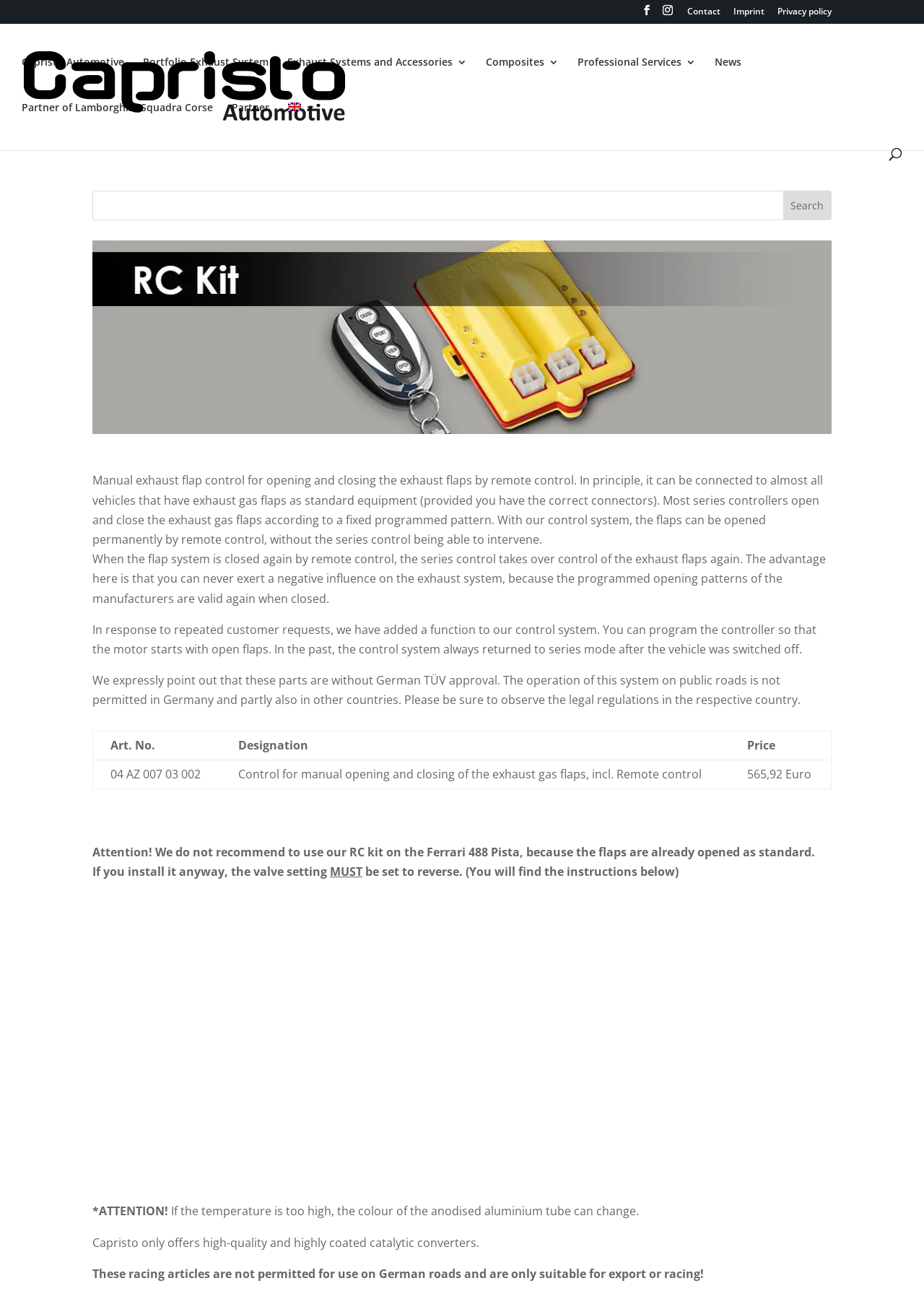Provide a brief response in the form of a single word or phrase:
What is the warning about using the RC kit on the Ferrari 488 Pista?

Do not recommend